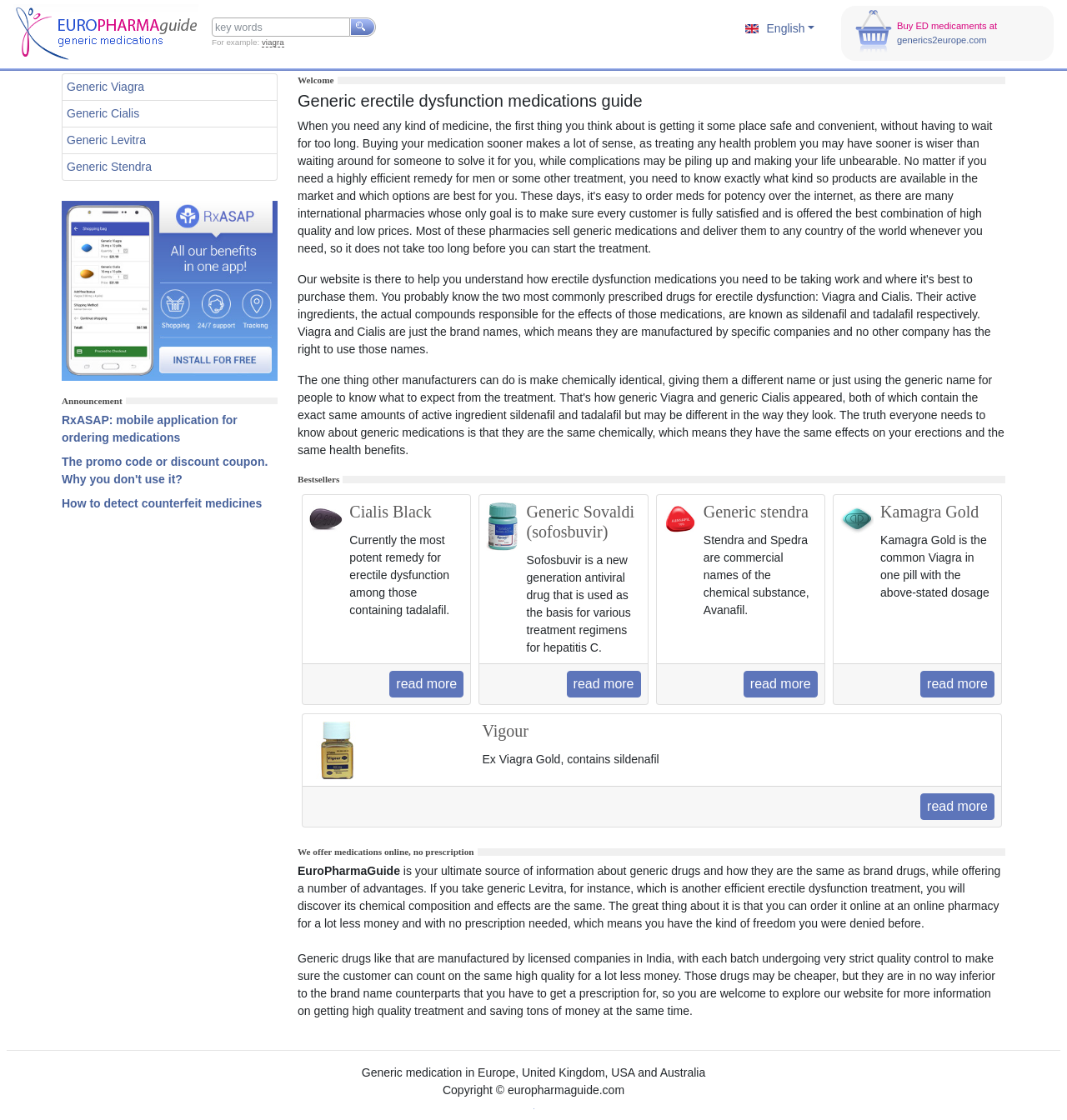From the given element description: "alt="Vigour"", find the bounding box for the UI element. Provide the coordinates as four float numbers between 0 and 1, in the order [left, top, right, bottom].

[0.29, 0.663, 0.345, 0.675]